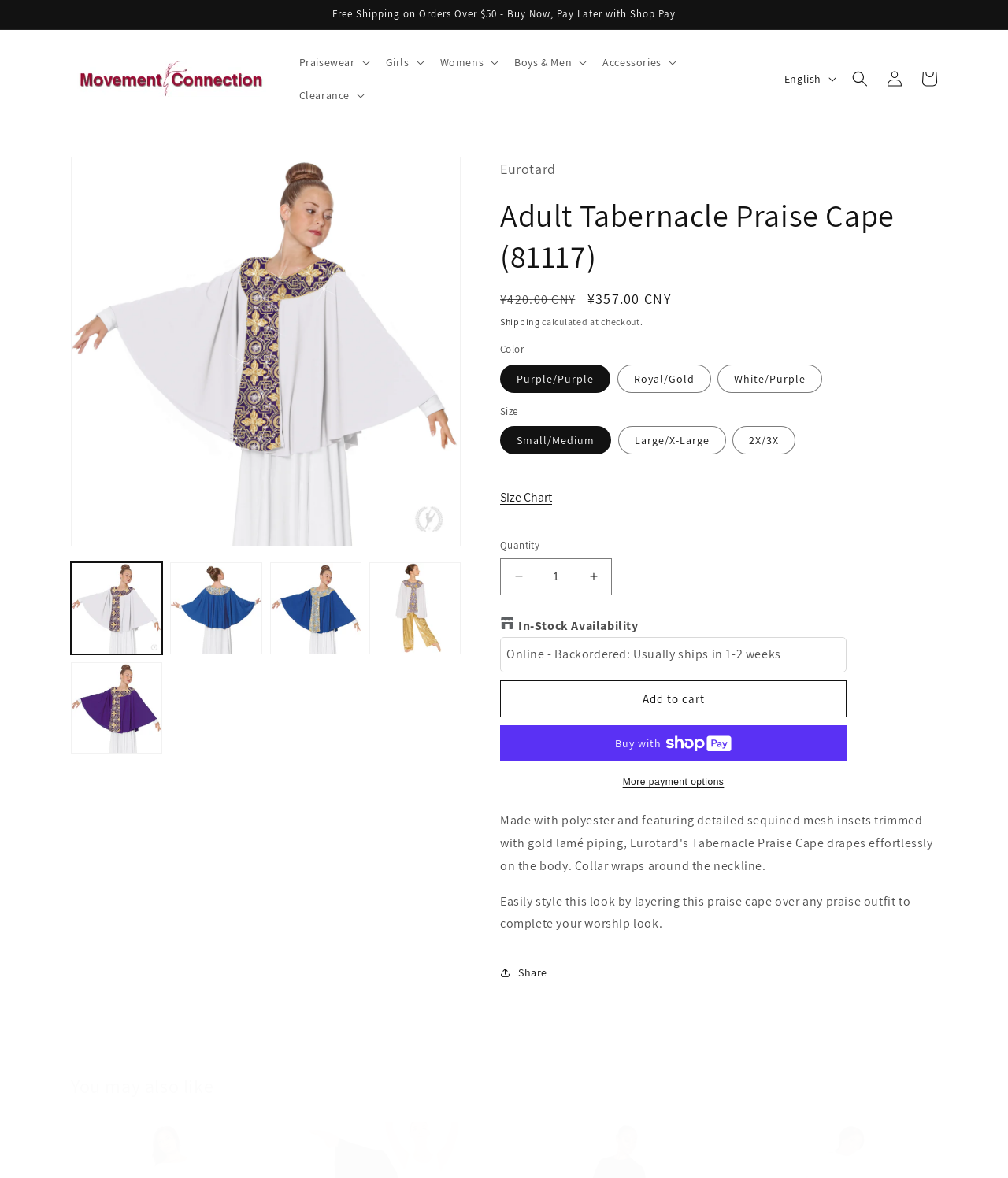Could you locate the bounding box coordinates for the section that should be clicked to accomplish this task: "Click the 'Praisewear' button".

[0.287, 0.039, 0.373, 0.067]